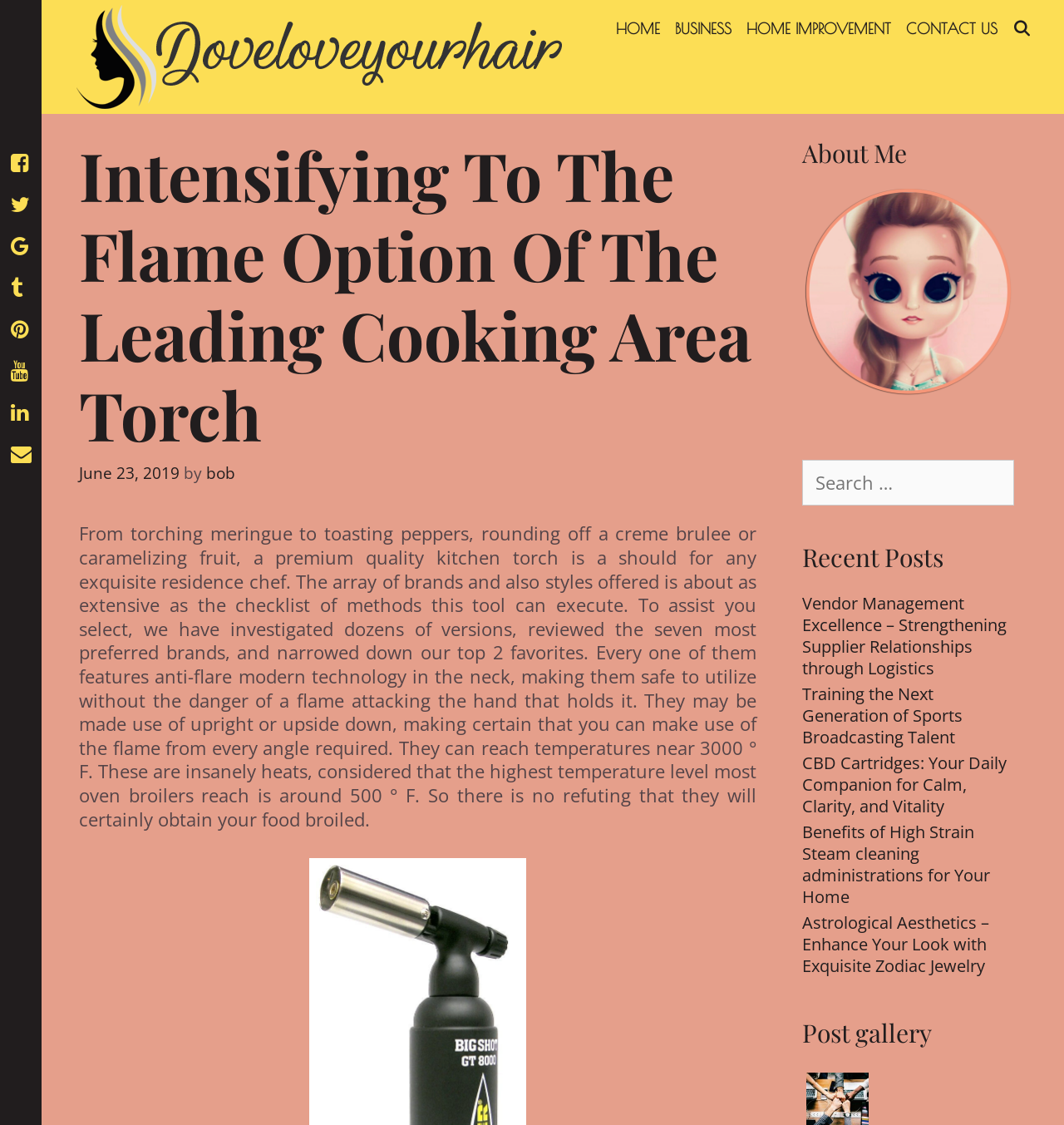With reference to the screenshot, provide a detailed response to the question below:
What is the author's name of the article?

The author's name is mentioned as 'bob' in the article, which is linked to the text 'by'.